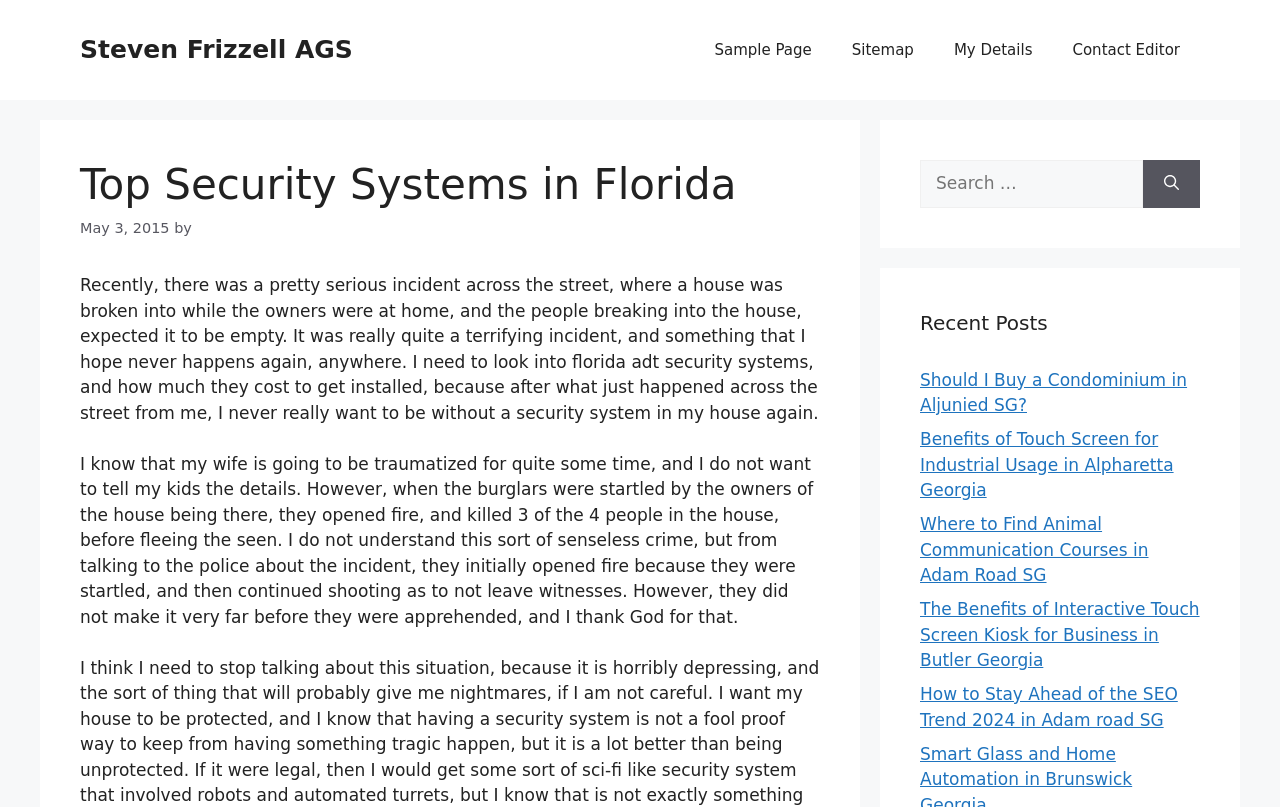What is the text of the webpage's headline?

Top Security Systems in Florida